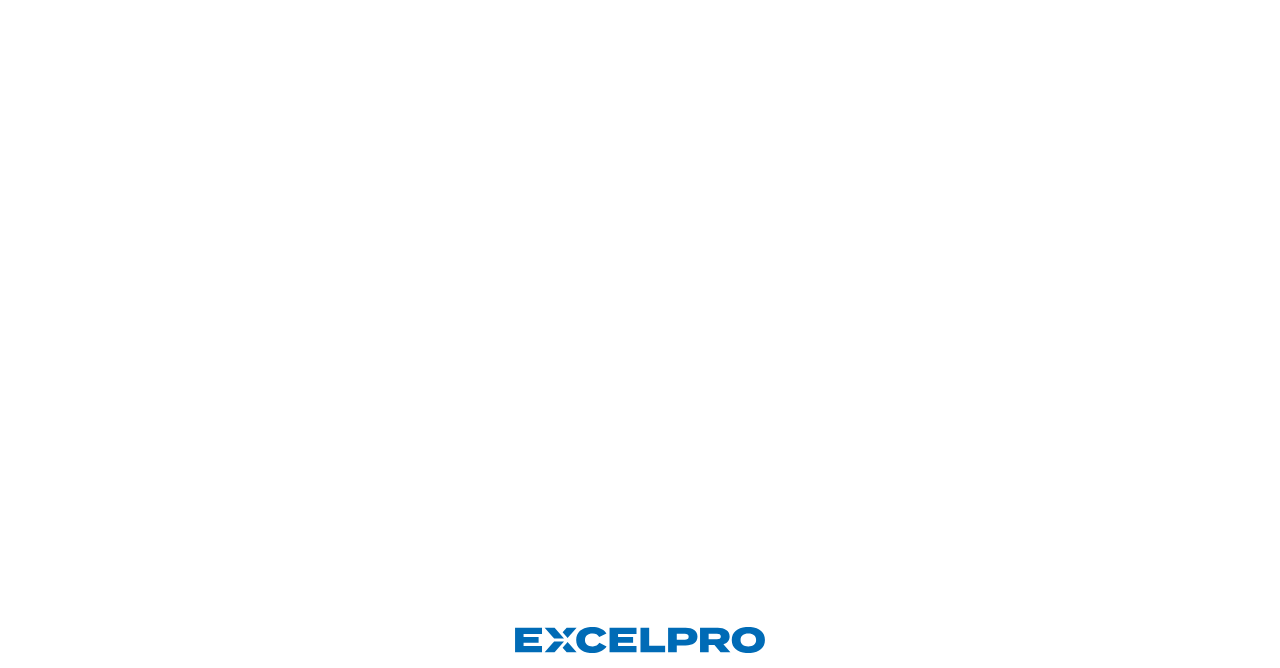Pinpoint the bounding box coordinates of the clickable area needed to execute the instruction: "Read the blog post about Excelpro acquires Génik". The coordinates should be specified as four float numbers between 0 and 1, i.e., [left, top, right, bottom].

[0.061, 0.241, 0.633, 0.325]